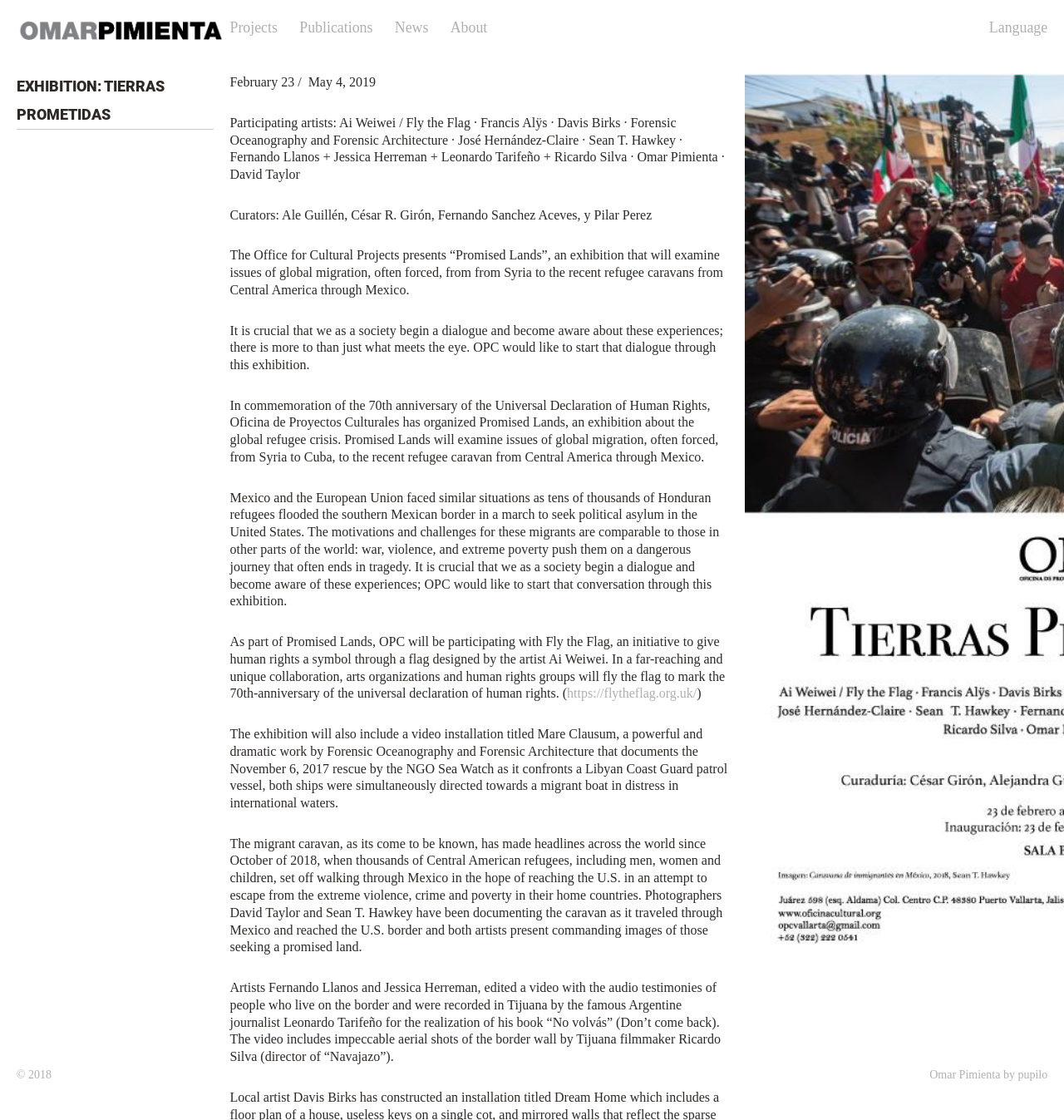Produce an extensive caption that describes everything on the webpage.

The webpage is about an art exhibition titled "Tierras Prometidas — Omar Pimienta". At the top, there is a heading with the exhibition title, accompanied by an image. Below this, there is a link to skip to the content. 

To the right of the heading, there are several links to navigate to different sections of the website, including "Projects", "Publications", "News", "About", and "Language". 

The main content of the webpage is divided into sections, each describing different aspects of the exhibition. The first section provides the dates of the exhibition, the participating artists, and the curators. 

Below this, there are several paragraphs of text that describe the theme and purpose of the exhibition, which is to raise awareness about global migration and refugee crises. The text also mentions the 70th anniversary of the Universal Declaration of Human Rights and the exhibition's connection to this event.

The webpage also features a video installation titled "Mare Clausum" and photographs by David Taylor and Sean T. Hawkey, which document the migrant caravan. Additionally, there is a video edited by Fernando Llanos and Jessica Herreman, featuring audio testimonies of people living on the border.

At the bottom of the webpage, there is a copyright notice and links to Omar Pimienta and pupilo.